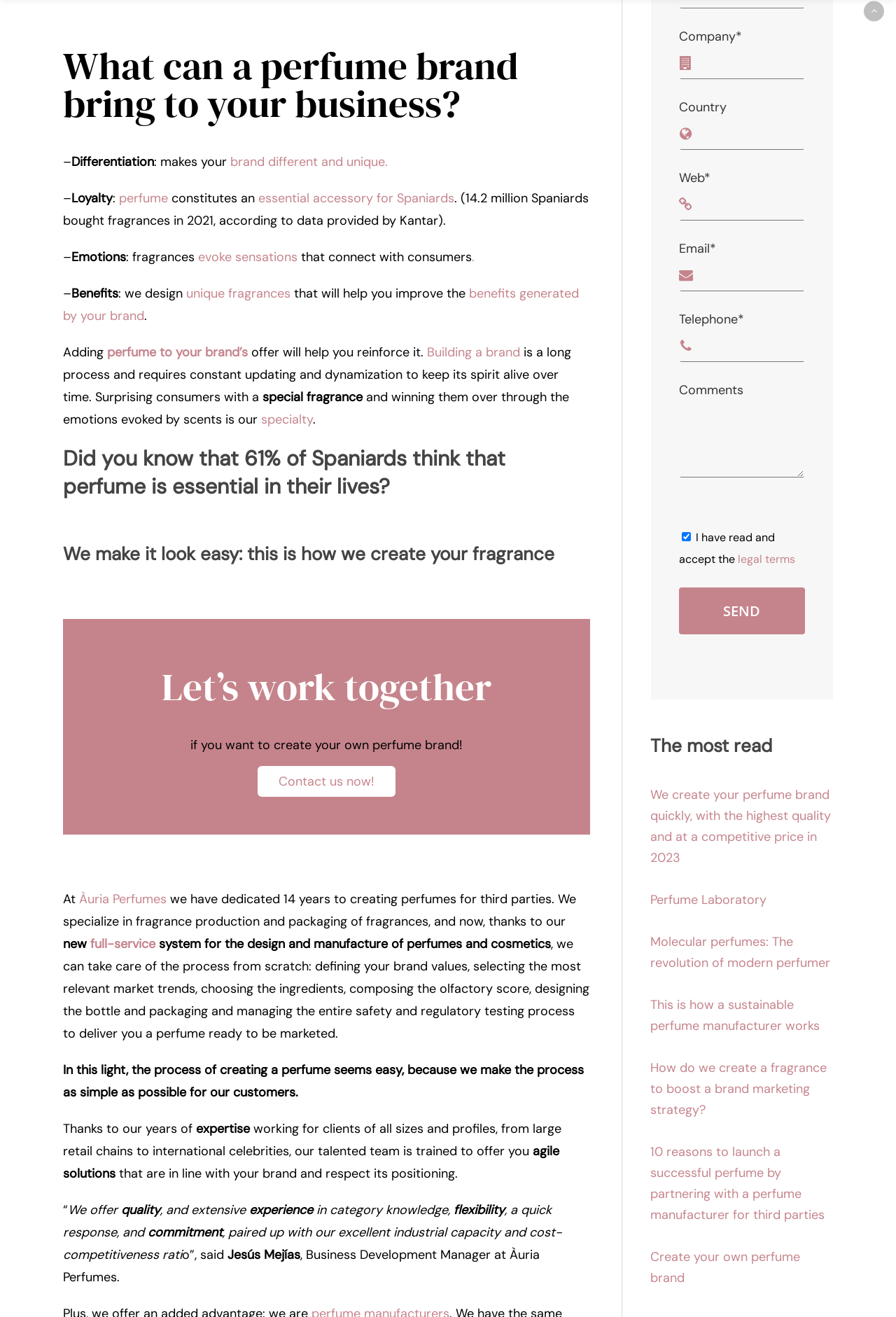Identify the bounding box for the described UI element: "perfume to your brand’s".

[0.12, 0.261, 0.277, 0.274]